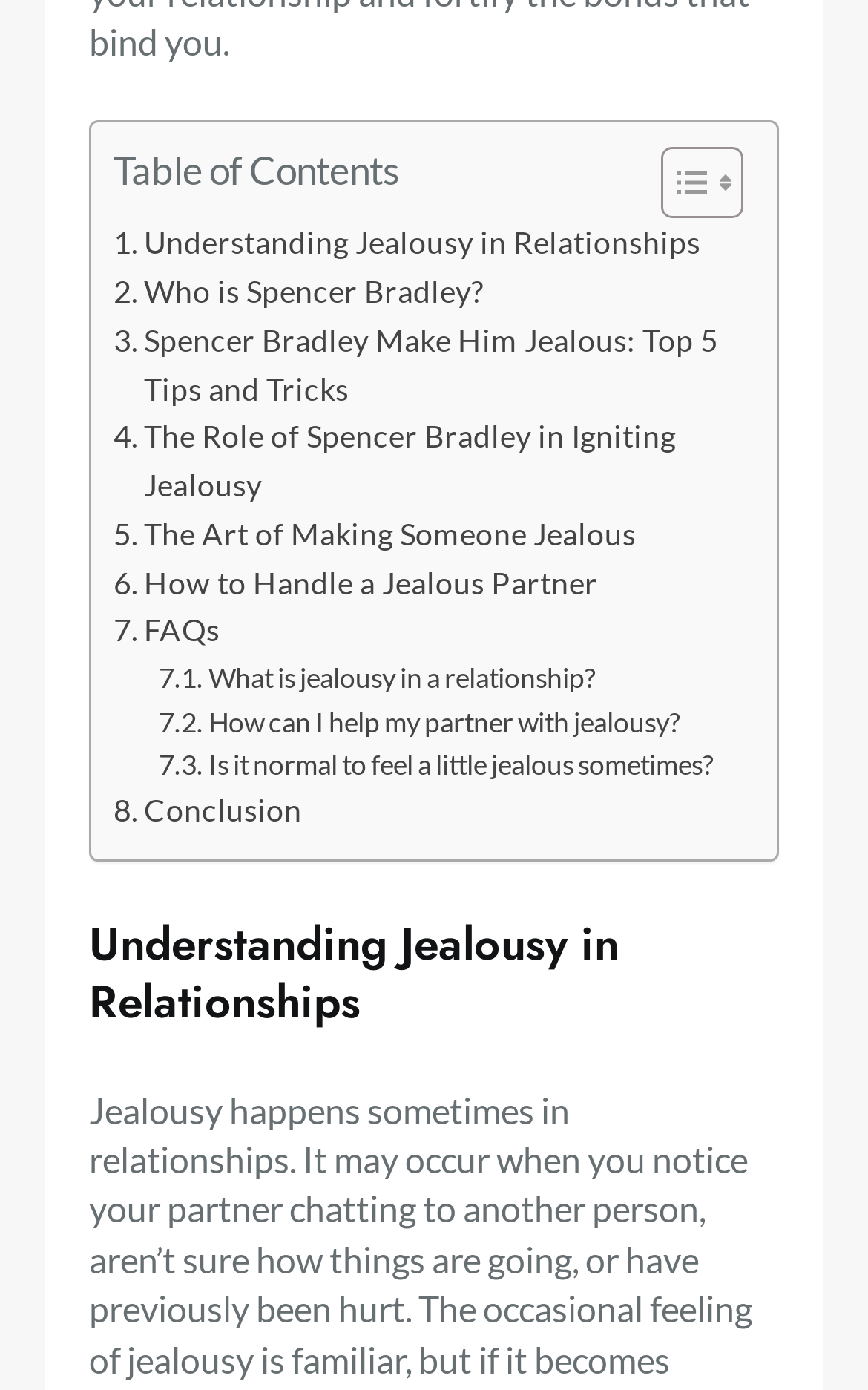Carefully observe the image and respond to the question with a detailed answer:
What is the last link in the table of contents?

I looked at the links under the 'Table of Contents' section and found that the last link is labeled 'Conclusion'. This link is likely to summarize the main points of the webpage.